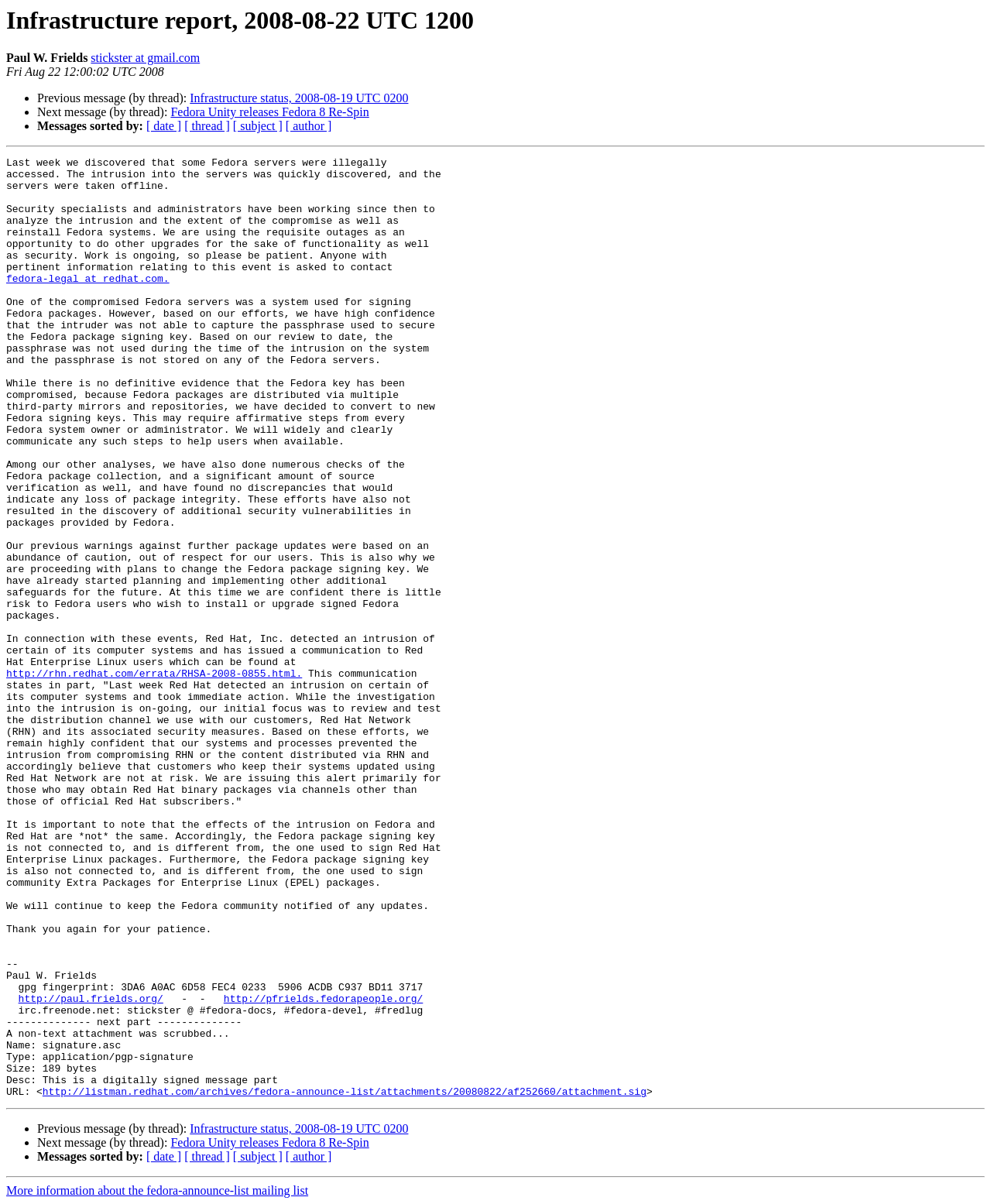Please find the bounding box coordinates for the clickable element needed to perform this instruction: "View previous message".

[0.192, 0.076, 0.412, 0.087]